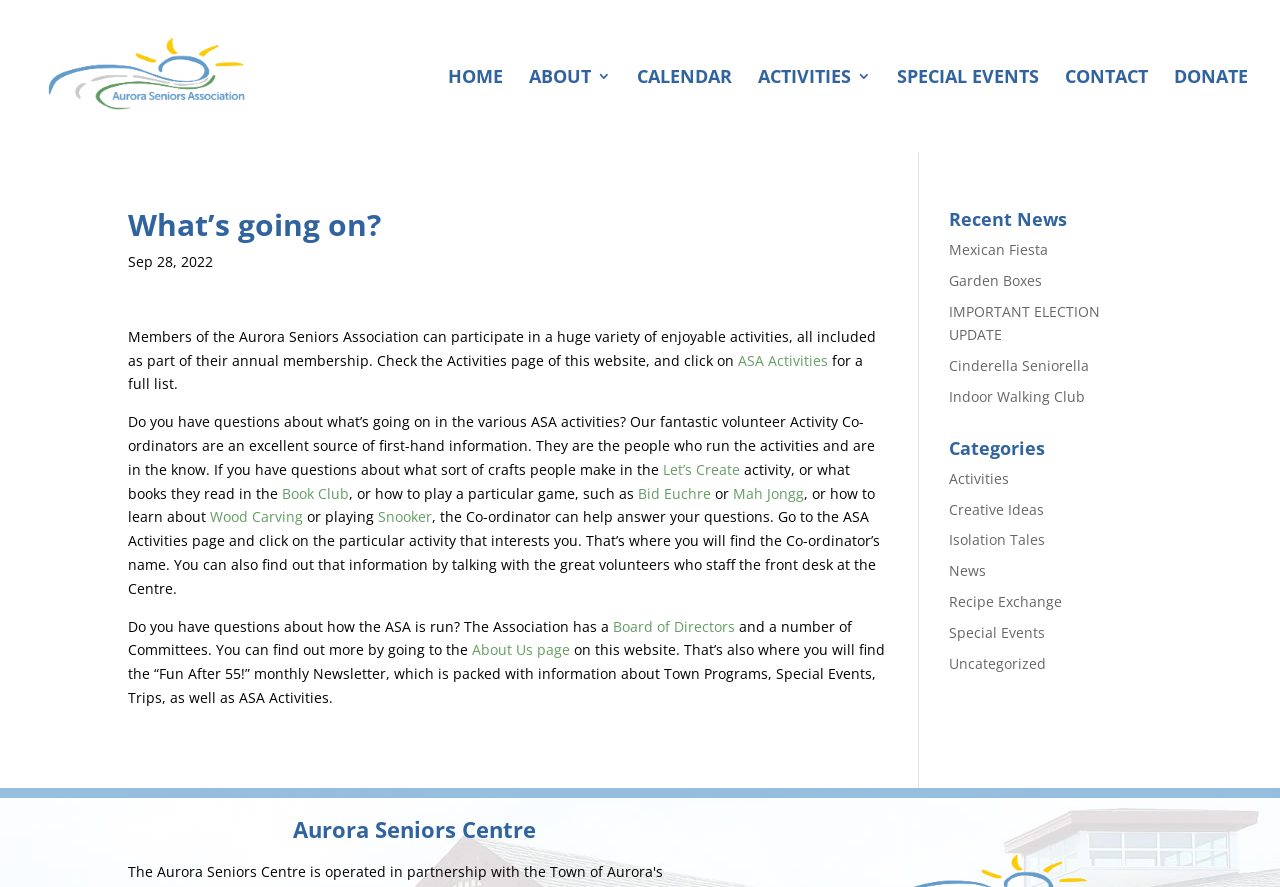How many recent news links are listed on the webpage?
Look at the screenshot and respond with a single word or phrase.

5